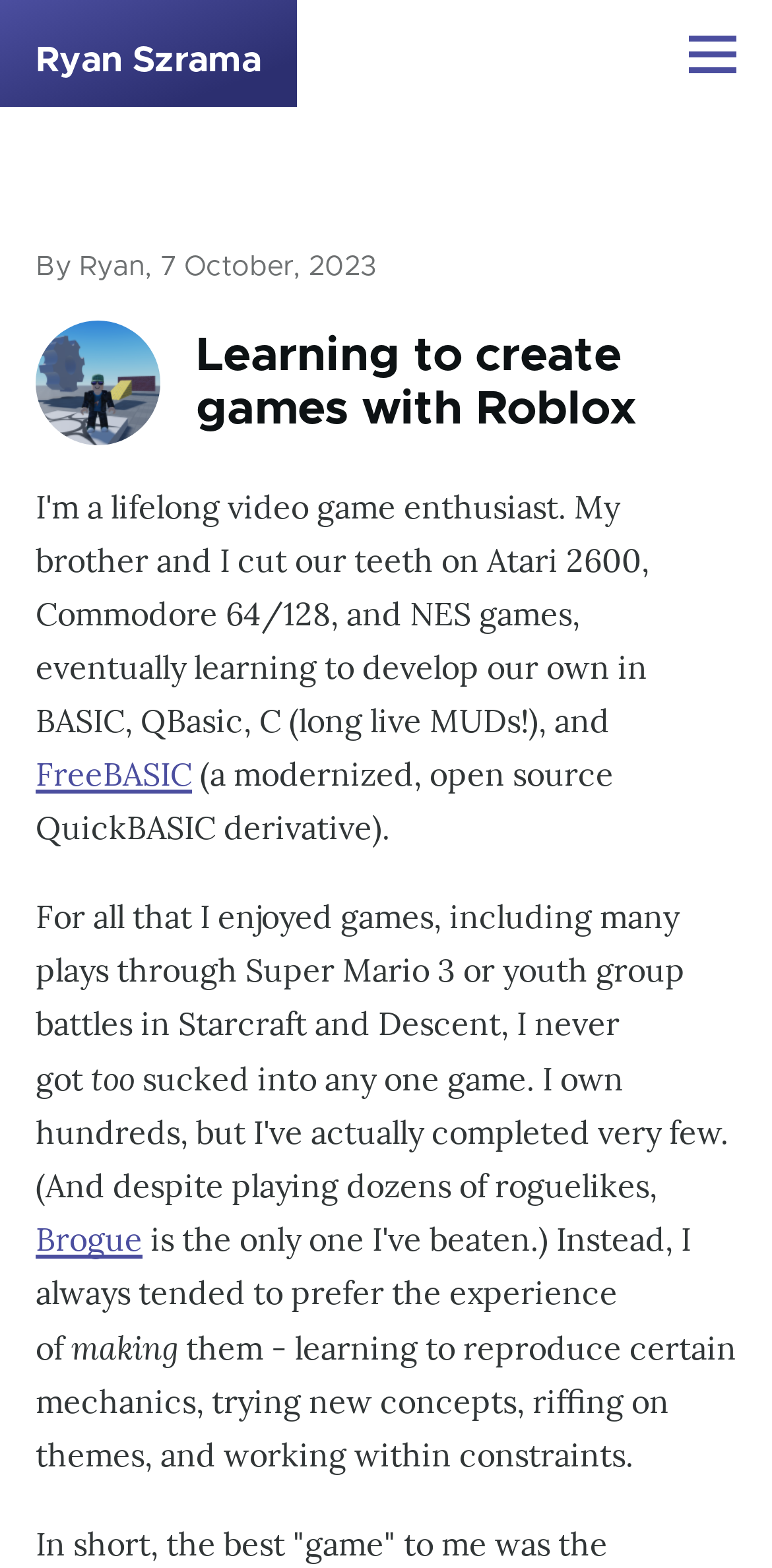What is the theme of the article 'Learning to create games with Roblox'?
Utilize the information in the image to give a detailed answer to the question.

The theme of the article can be inferred from the title 'Learning to create games with Roblox', which suggests that the article is about game development using Roblox.